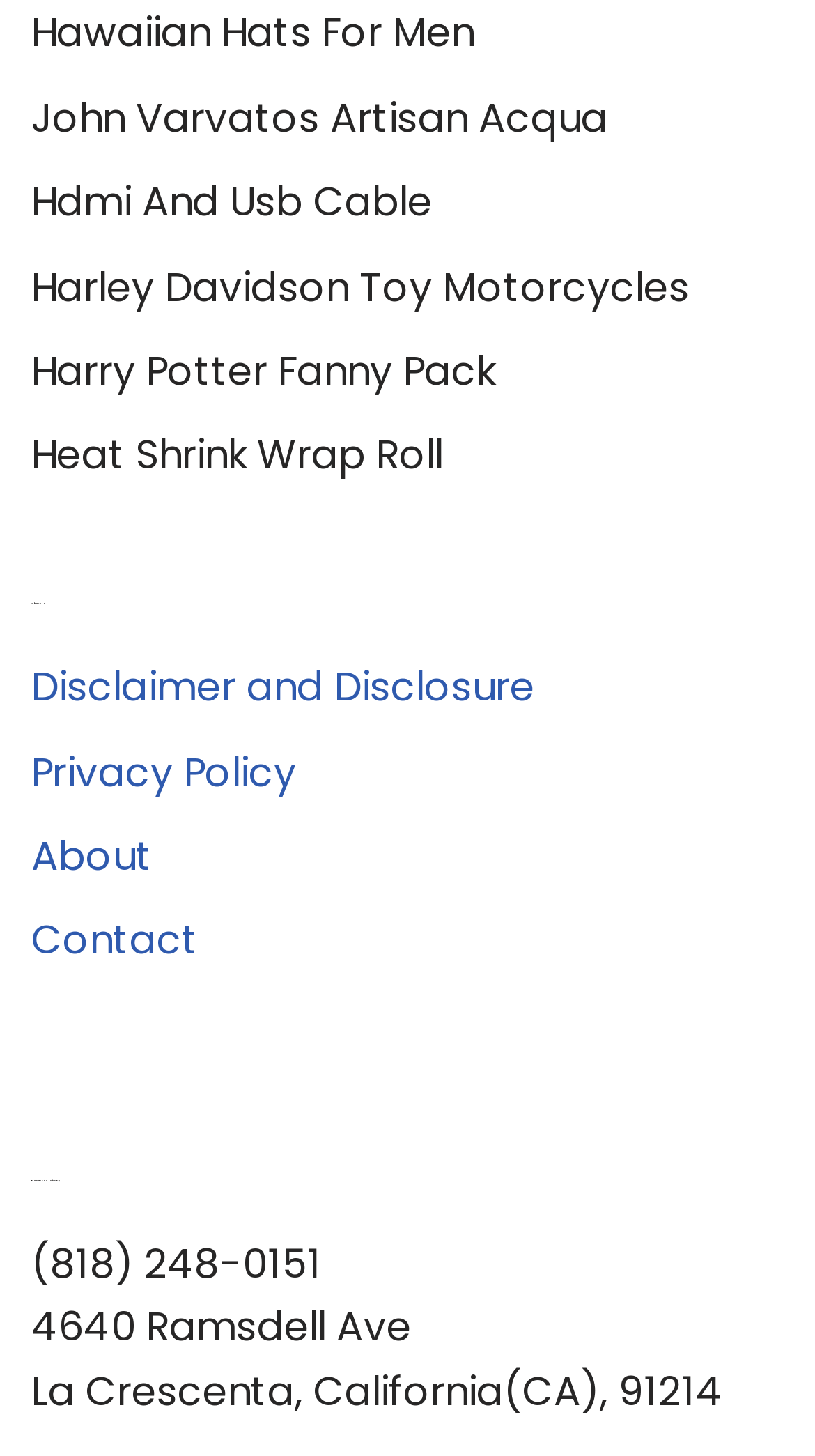Answer the question with a single word or phrase: 
What is the address of the location?

4640 Ramsdell Ave